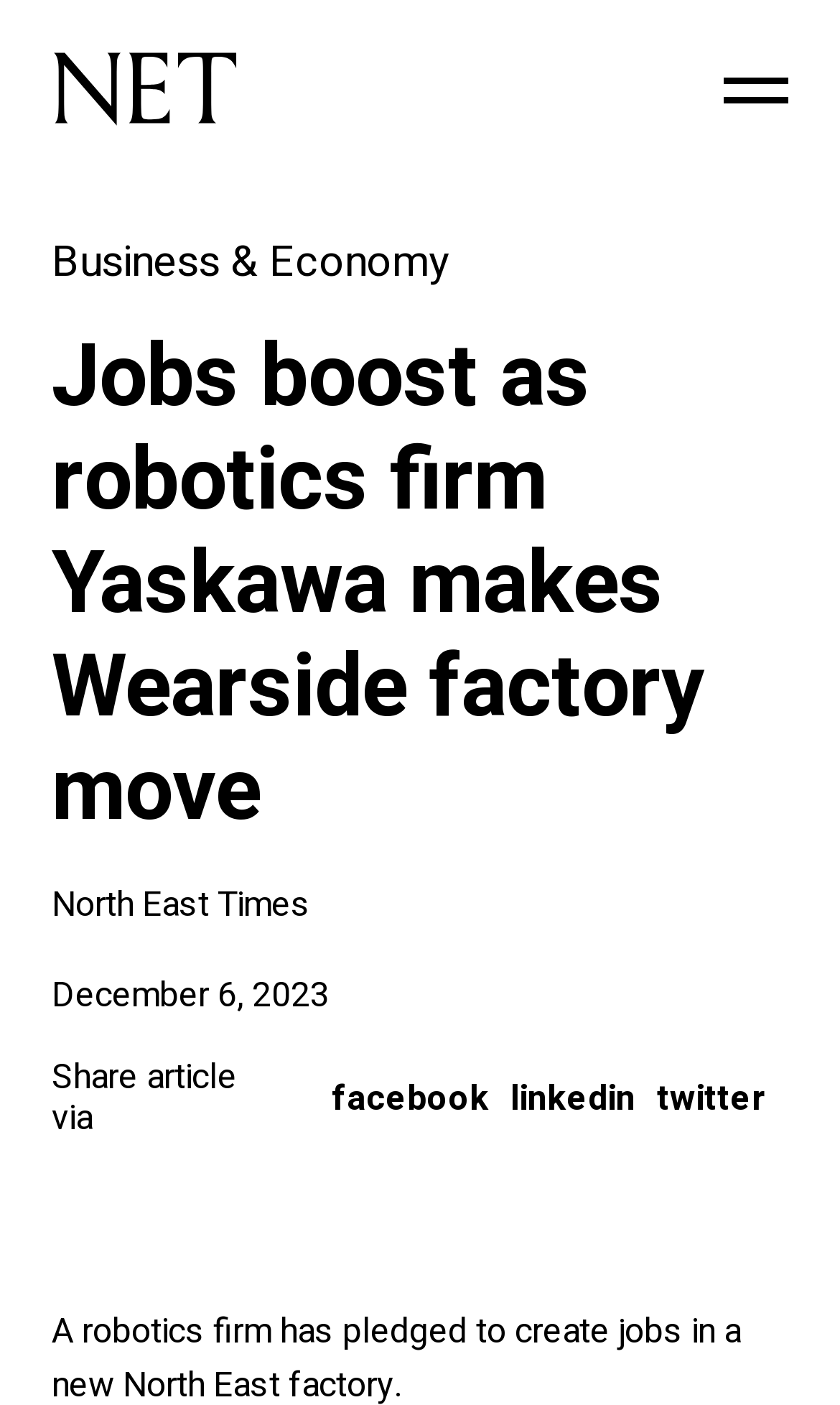Offer an extensive depiction of the webpage and its key elements.

The webpage appears to be a news article from the North East Times Magazine. At the top left, there is a link to the homepage, accompanied by a small image. Next to it, there is a link to the contact page. On the top right, there is a menu link.

Below the top navigation, there is a section with a heading that reads "Jobs boost as robotics firm Yaskawa makes Wearside factory move". This heading spans almost the entire width of the page. Above the heading, there is a category label that says "Business & Economy".

Under the heading, there is a publication title "North East Times" and a date "December 6, 2023". Further down, there is a paragraph of text that is not explicitly stated, but based on the meta description, it likely discusses a robotics firm, Yaskawa, opening a new factory in the North East.

At the bottom of the article, there is a section that allows users to share the article via social media platforms, including Facebook, LinkedIn, and Twitter.